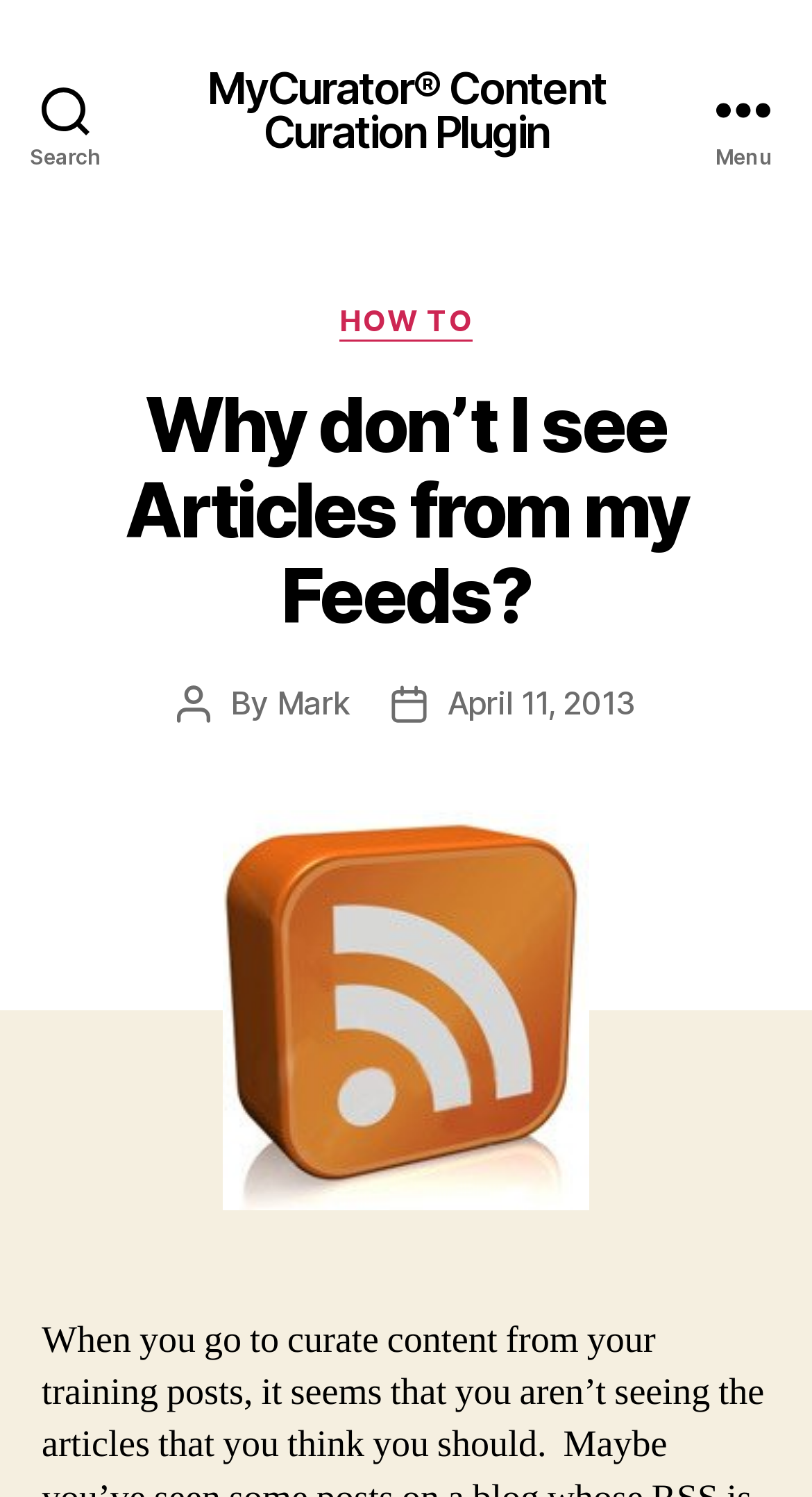Please find the bounding box for the UI component described as follows: "How To".

[0.418, 0.202, 0.582, 0.228]